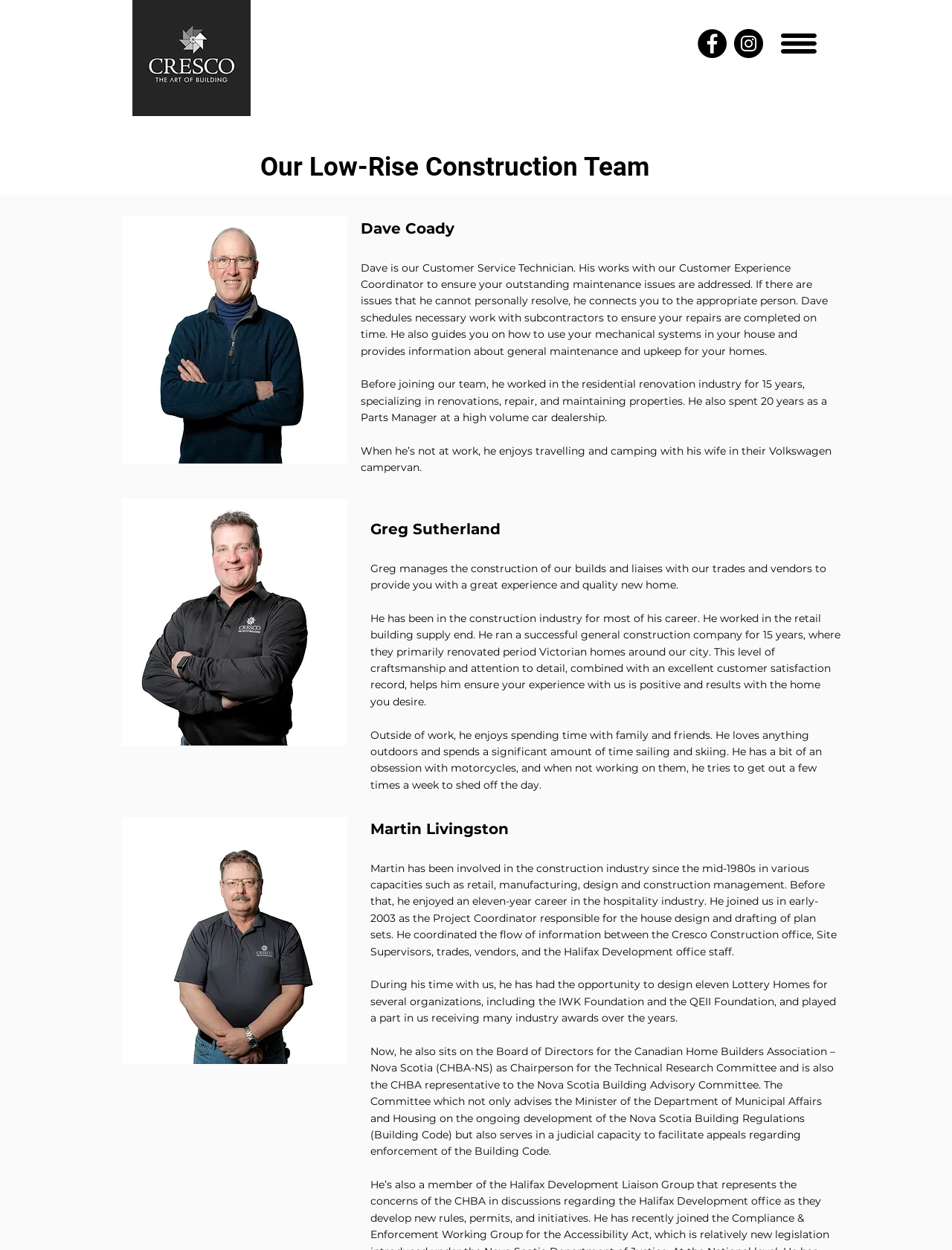Construct a thorough caption encompassing all aspects of the webpage.

The webpage is about the construction team of Cresco, a company that builds homes. At the top left corner, there is a logo image of Cresco. On the top right corner, there are social media links. Next to the social media links, there is a button.

Below the top section, there is a heading that reads "Our Low-Rise Construction Team". Below the heading, there are three sections, each featuring a team member. The first section is about Dave Coady, the Customer Service Technician. His photo is on the left, and to the right of the photo, there are three paragraphs describing his role, experience, and personal interests.

Below Dave's section, there is a section about Greg Sutherland, the Site Supervisor. His photo is on the left, and to the right of the photo, there are three paragraphs describing his role, experience, and personal interests.

The third section is about Martin Livingston, the Creative Lead. His photo is on the left, and to the right of the photo, there are three paragraphs describing his role, experience, and industry involvement.